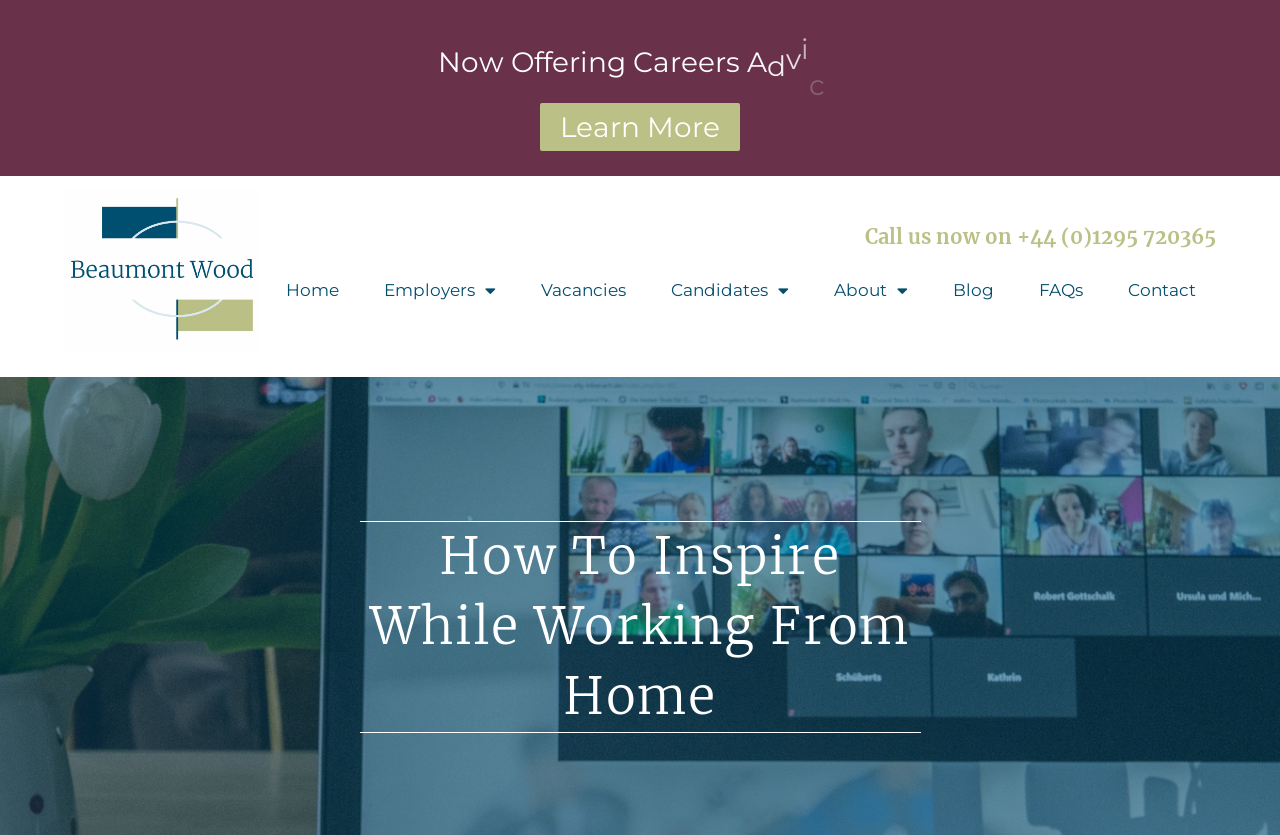Please answer the following query using a single word or phrase: 
Is the 'Employers' menu expanded?

No